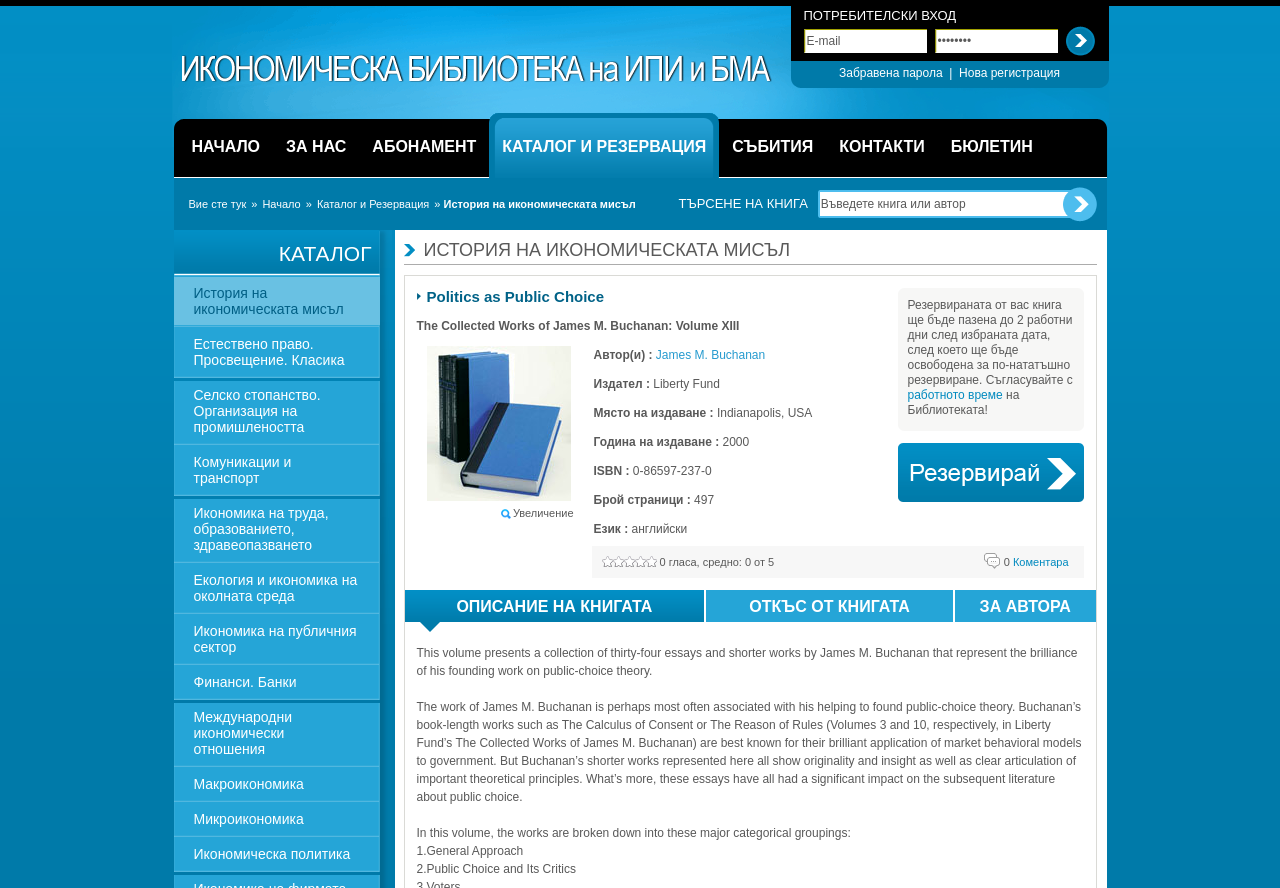Determine the bounding box coordinates of the region that needs to be clicked to achieve the task: "go to the catalog".

[0.218, 0.273, 0.29, 0.298]